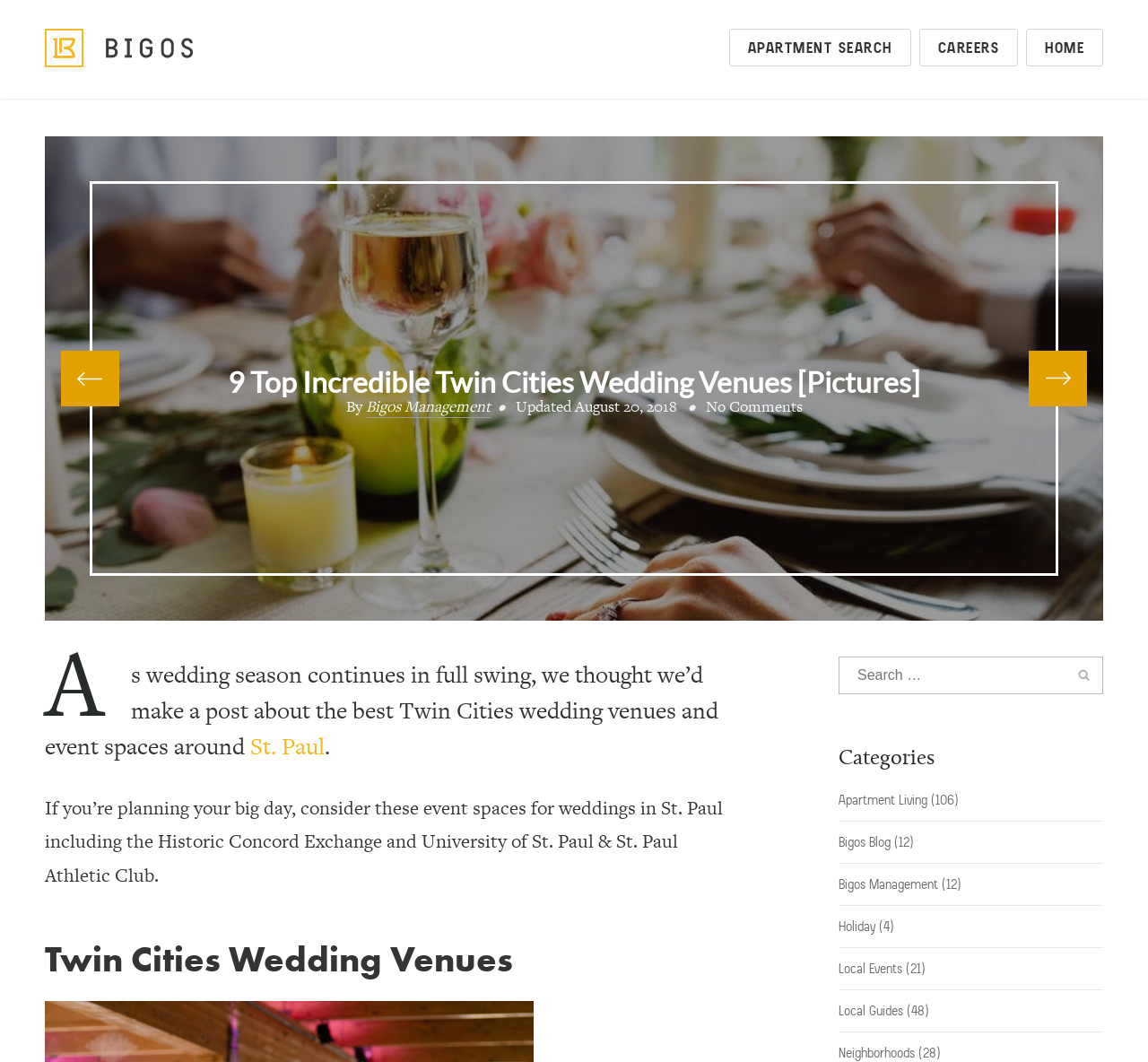Refer to the image and provide a thorough answer to this question:
What is the date of the last update of this article?

I found the answer by looking at the static text 'Updated August 20, 2018' below the heading '9 Top Incredible Twin Cities Wedding Venues [Pictures]'.